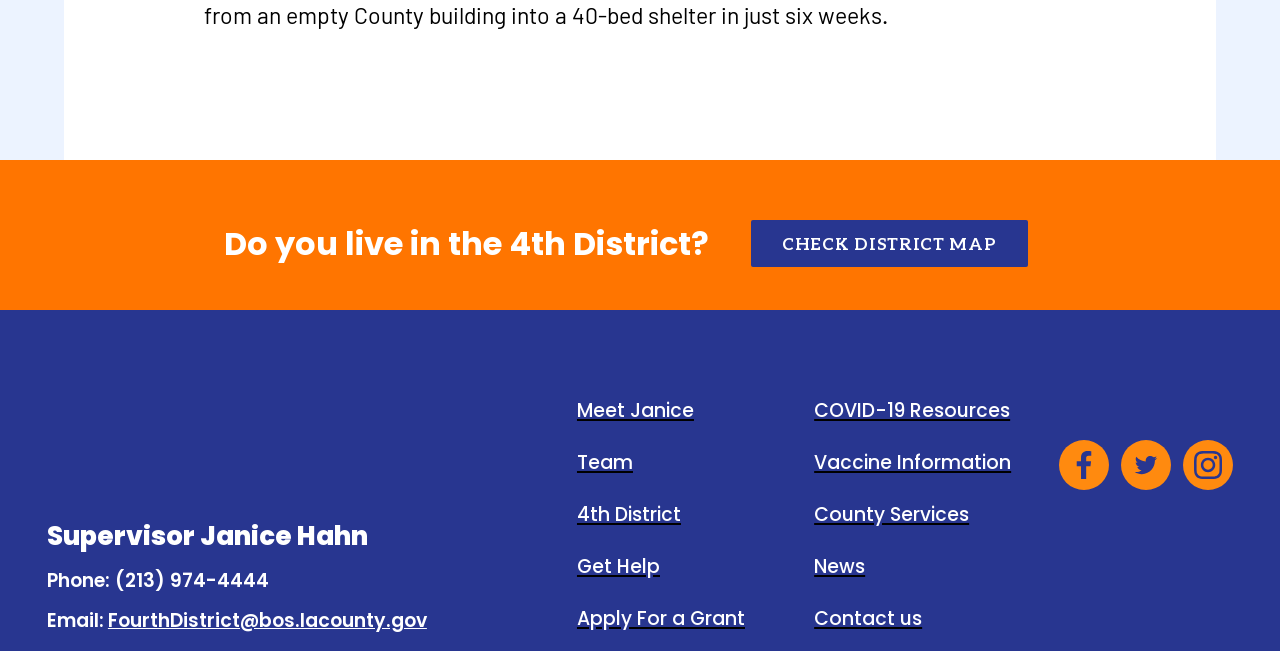How many links are there in the 'Meet Janice' section?
Respond to the question with a single word or phrase according to the image.

5